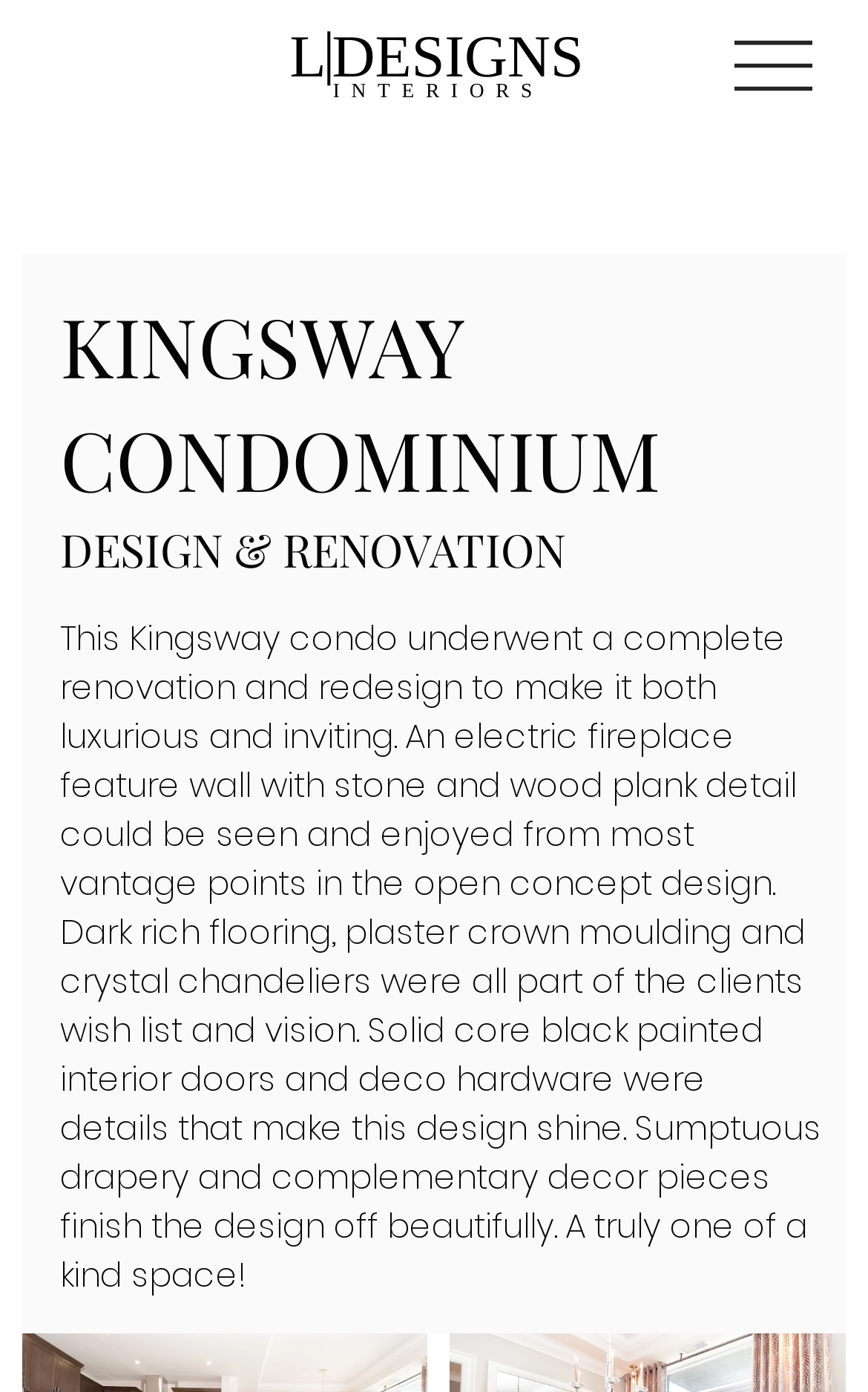What type of design services are offered?
Please provide a comprehensive answer based on the information in the image.

I inferred this answer by looking at the button element with the text 'Interior design services' and the corresponding image, which suggests that the website offers interior design services.